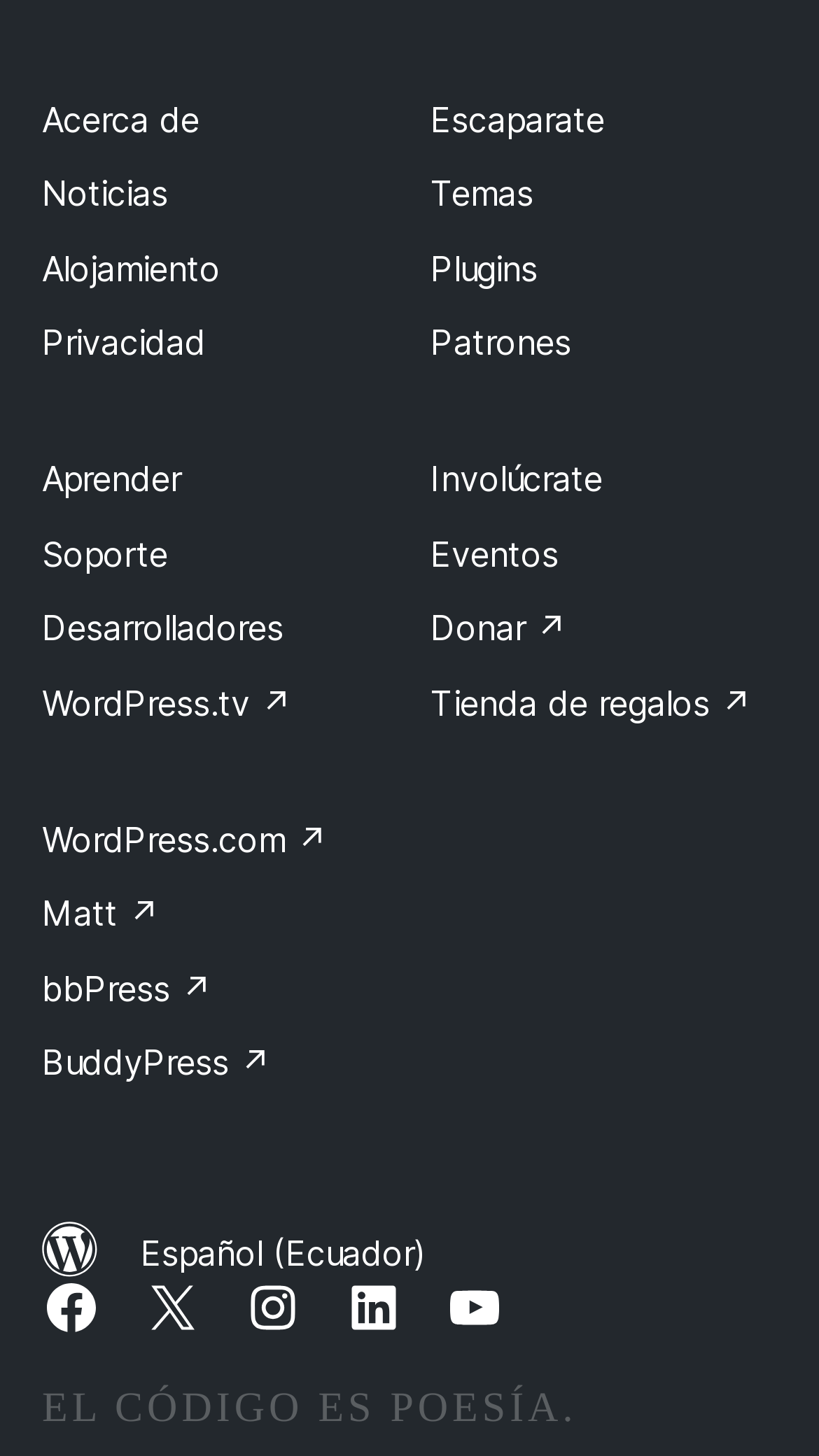Locate the bounding box coordinates of the element that should be clicked to fulfill the instruction: "Learn more about WordPress".

[0.051, 0.839, 0.121, 0.881]